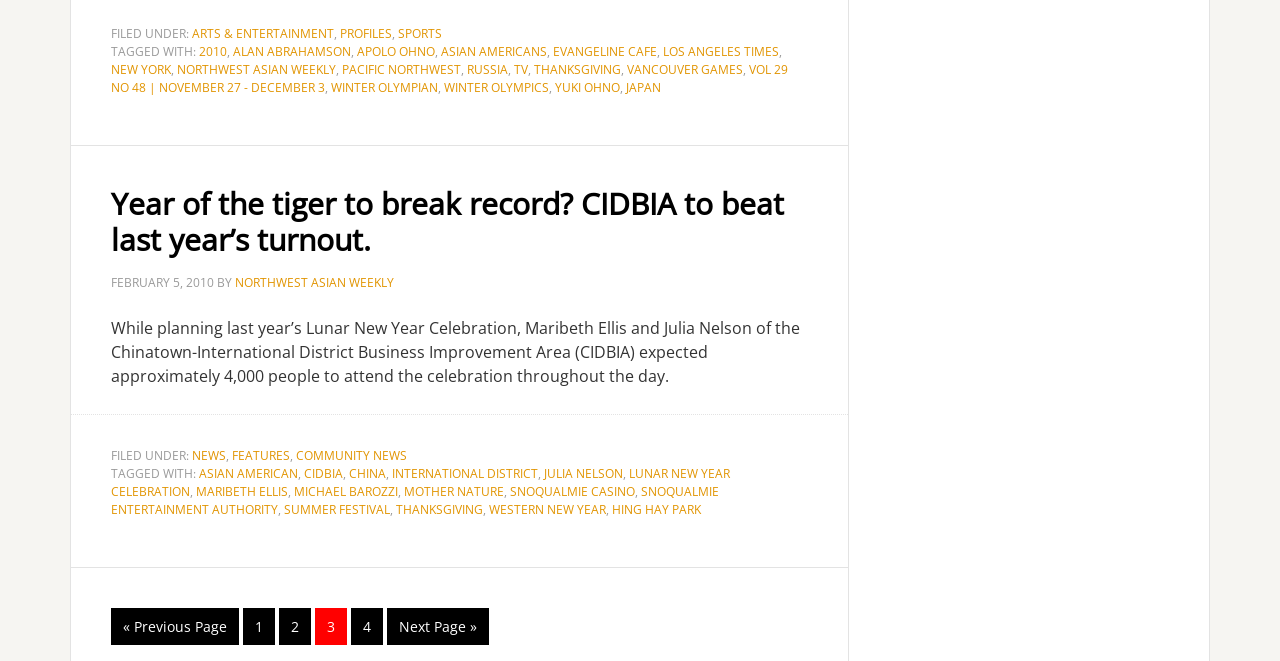Please specify the bounding box coordinates of the clickable region to carry out the following instruction: "Click on the 'NWAW_Classifieds' link". The coordinates should be four float numbers between 0 and 1, in the format [left, top, right, bottom].

[0.68, 0.725, 0.914, 0.758]